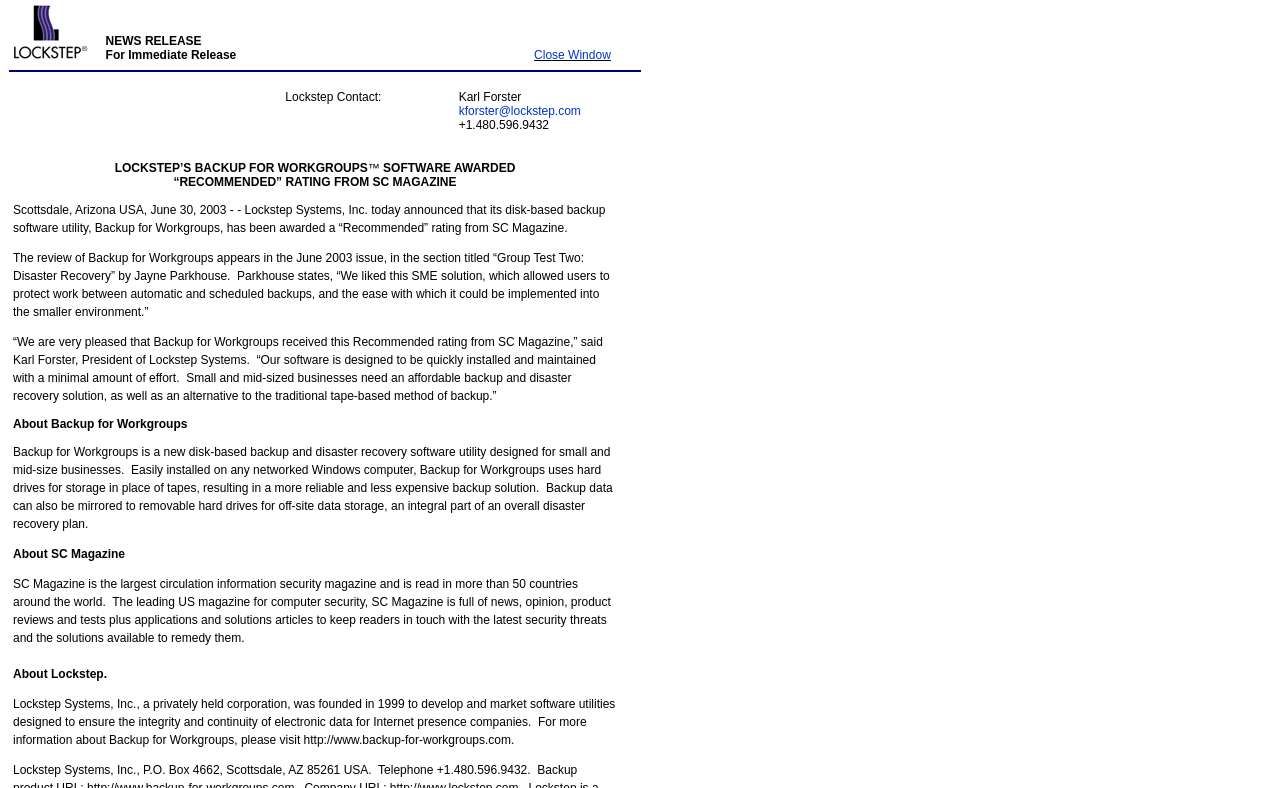Review the image closely and give a comprehensive answer to the question: Who is the contact person mentioned?

I found the contact person's name 'Karl Forster' along with his email address and phone number in the section that provides contact information for Lockstep.